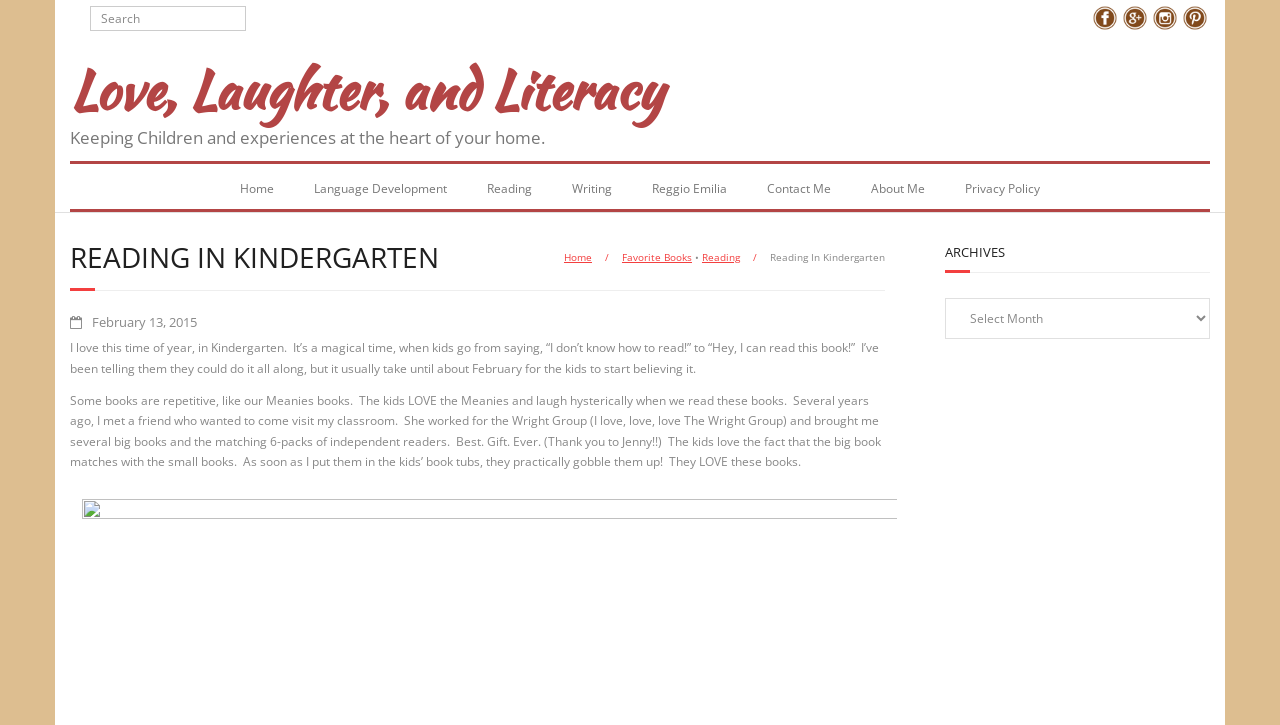Find the bounding box coordinates of the element to click in order to complete the given instruction: "Follow the blog."

[0.796, 0.014, 0.84, 0.037]